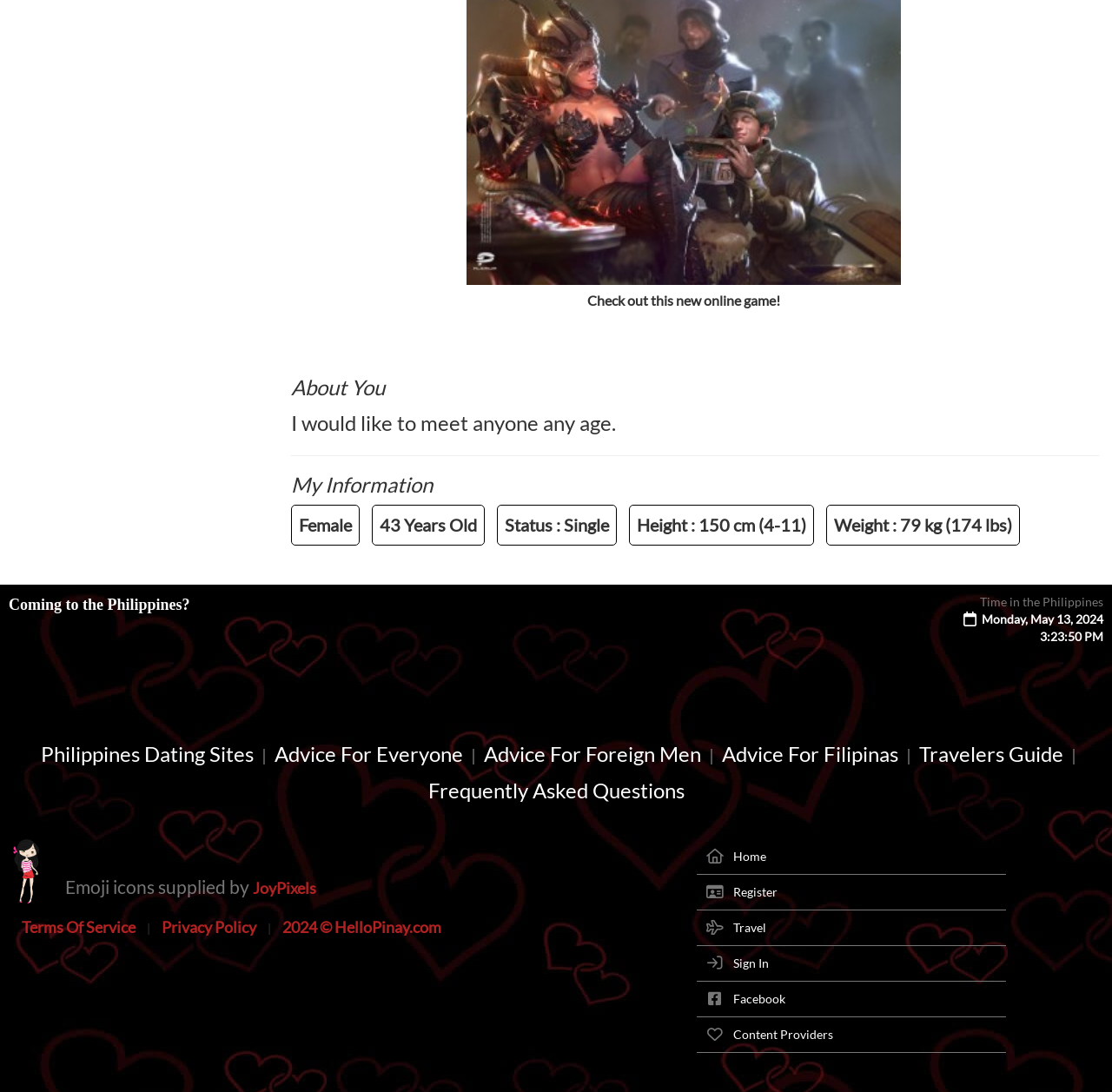Provide the bounding box coordinates of the HTML element this sentence describes: "Home". The bounding box coordinates consist of four float numbers between 0 and 1, i.e., [left, top, right, bottom].

None